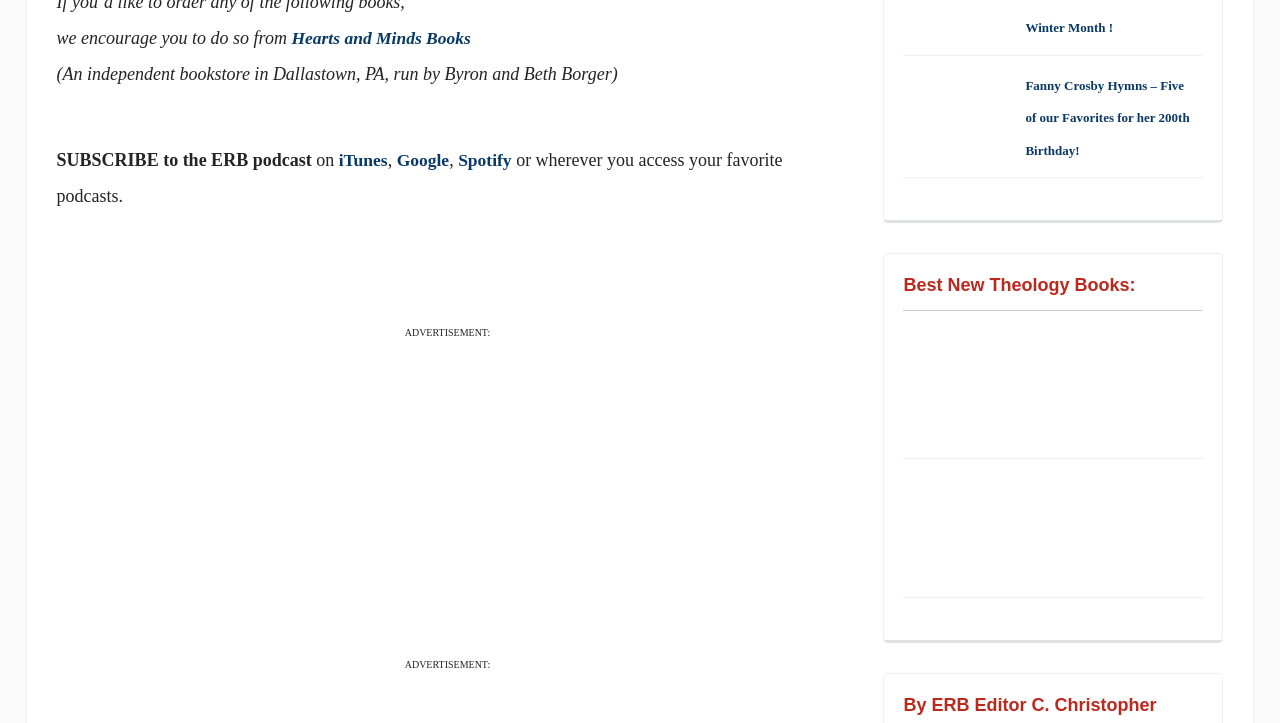Show me the bounding box coordinates of the clickable region to achieve the task as per the instruction: "Click on the link to order books from Hearts and Minds Books".

[0.228, 0.083, 0.372, 0.111]